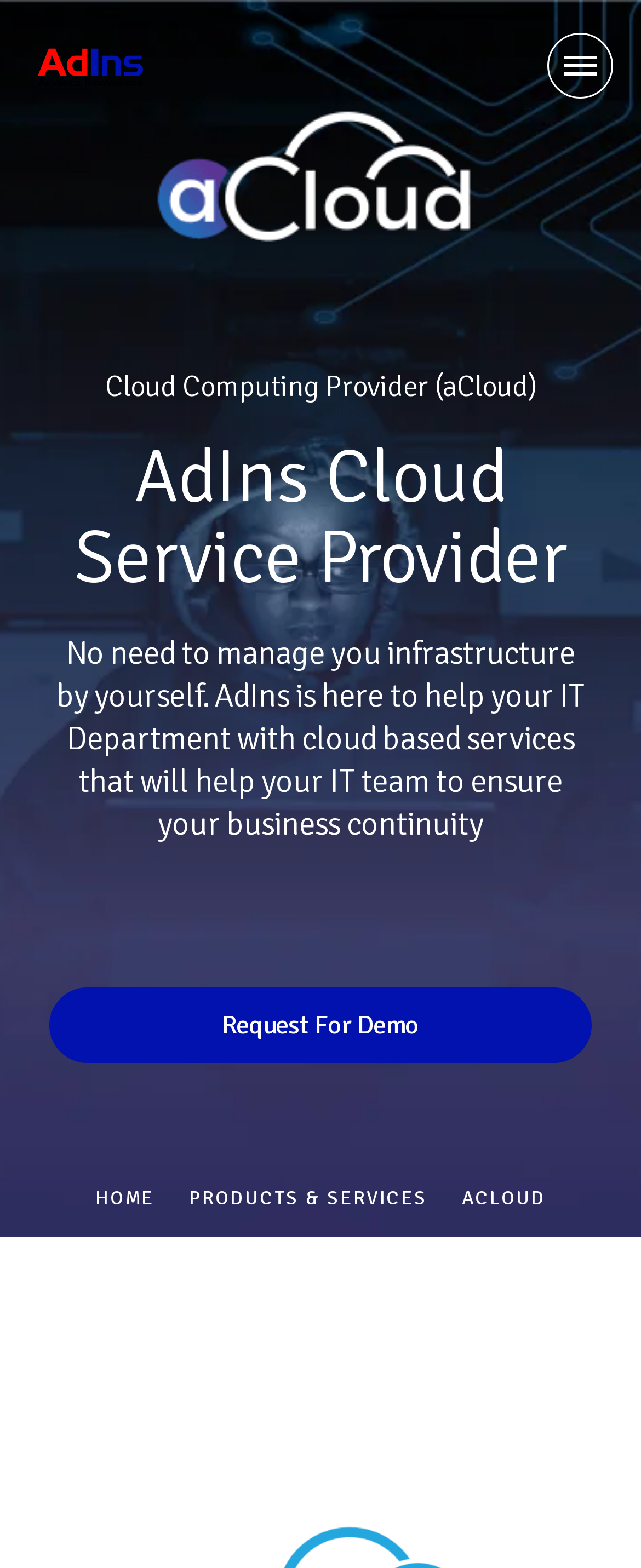Find the bounding box coordinates corresponding to the UI element with the description: "Products & Services". The coordinates should be formatted as [left, top, right, bottom], with values as floats between 0 and 1.

[0.295, 0.756, 0.667, 0.772]